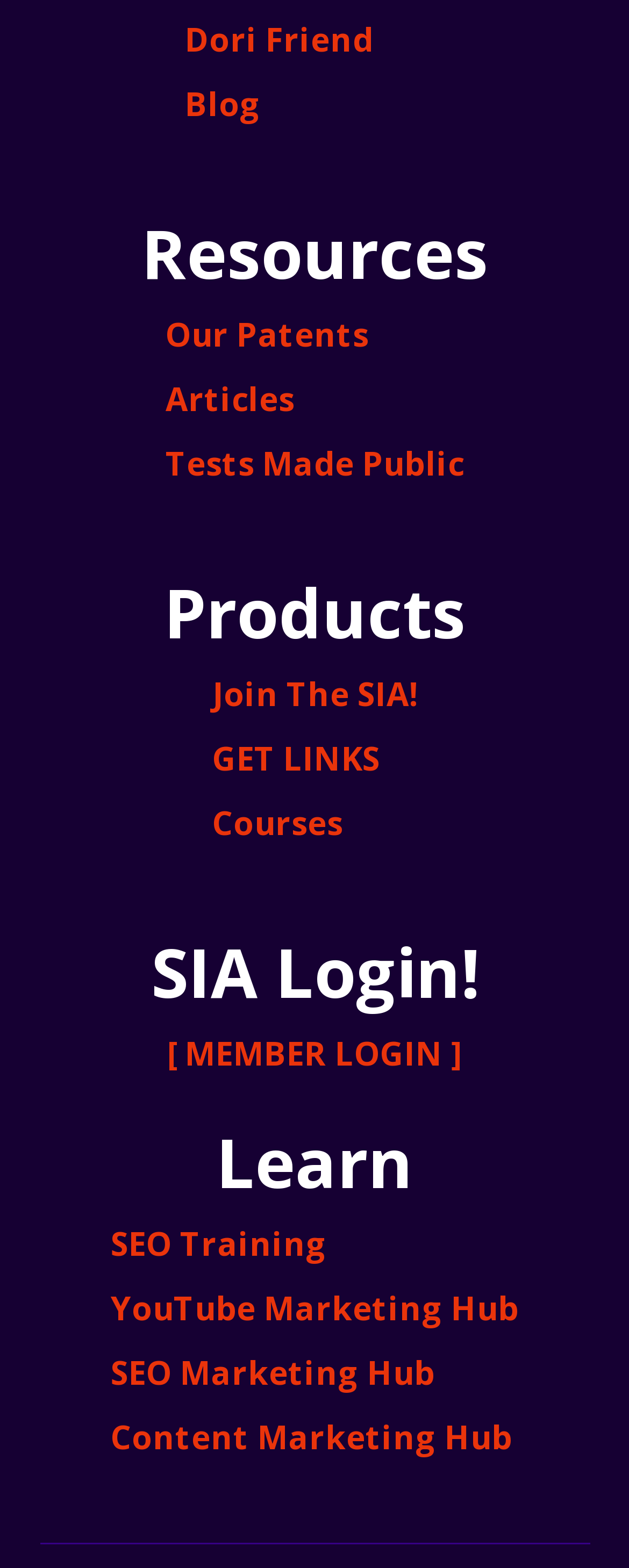How many links are under the 'Resources' section?
Please give a well-detailed answer to the question.

Under the 'Resources' section, I found four links: 'Our Patents', 'Articles', 'Tests Made Public', and 'Blog'. These links have bounding boxes of [0.263, 0.193, 0.737, 0.234], [0.263, 0.234, 0.737, 0.275], [0.263, 0.275, 0.737, 0.316], and [0.294, 0.046, 0.706, 0.087] respectively.